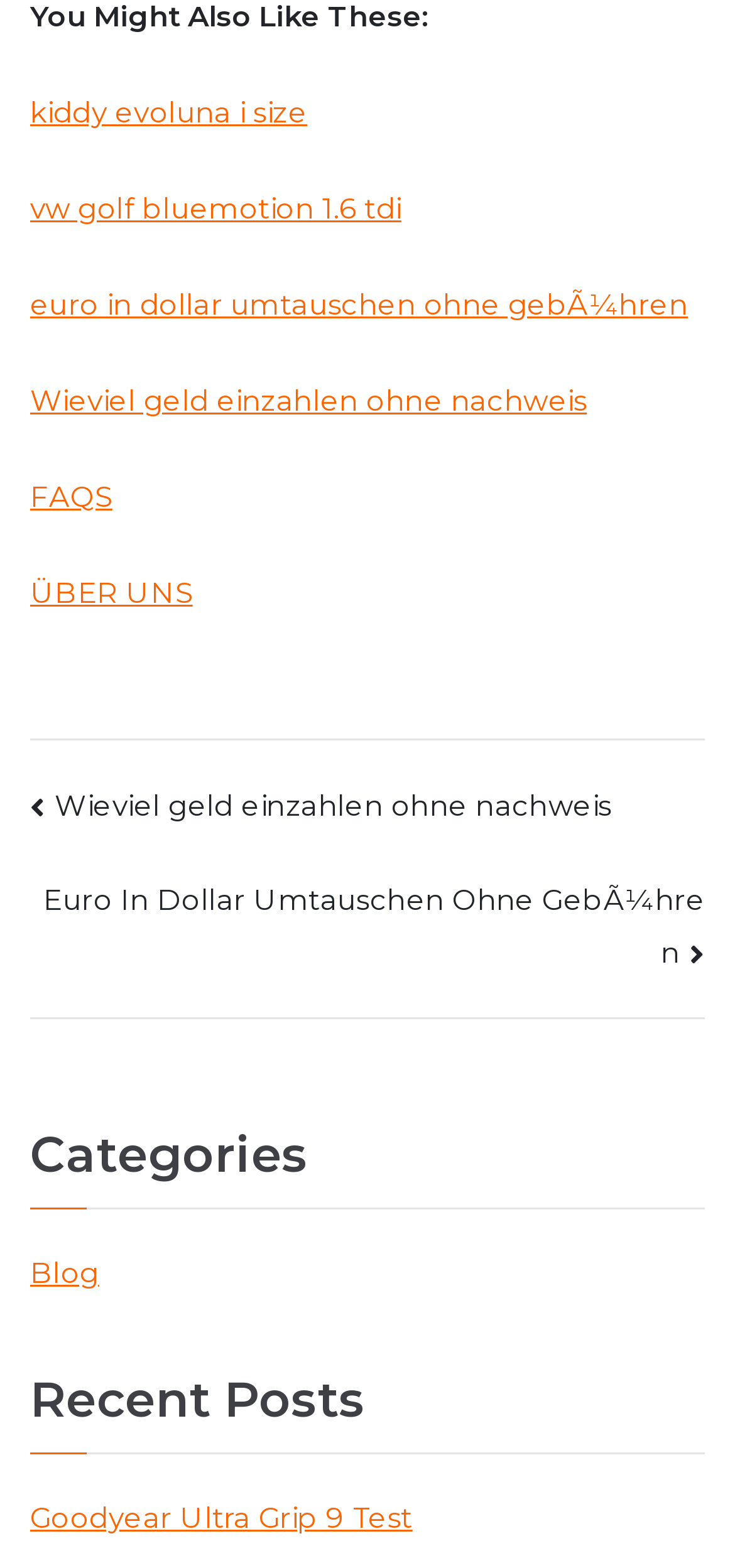Provide a short answer to the following question with just one word or phrase: What is the section above the 'Recent Posts' section?

Categories